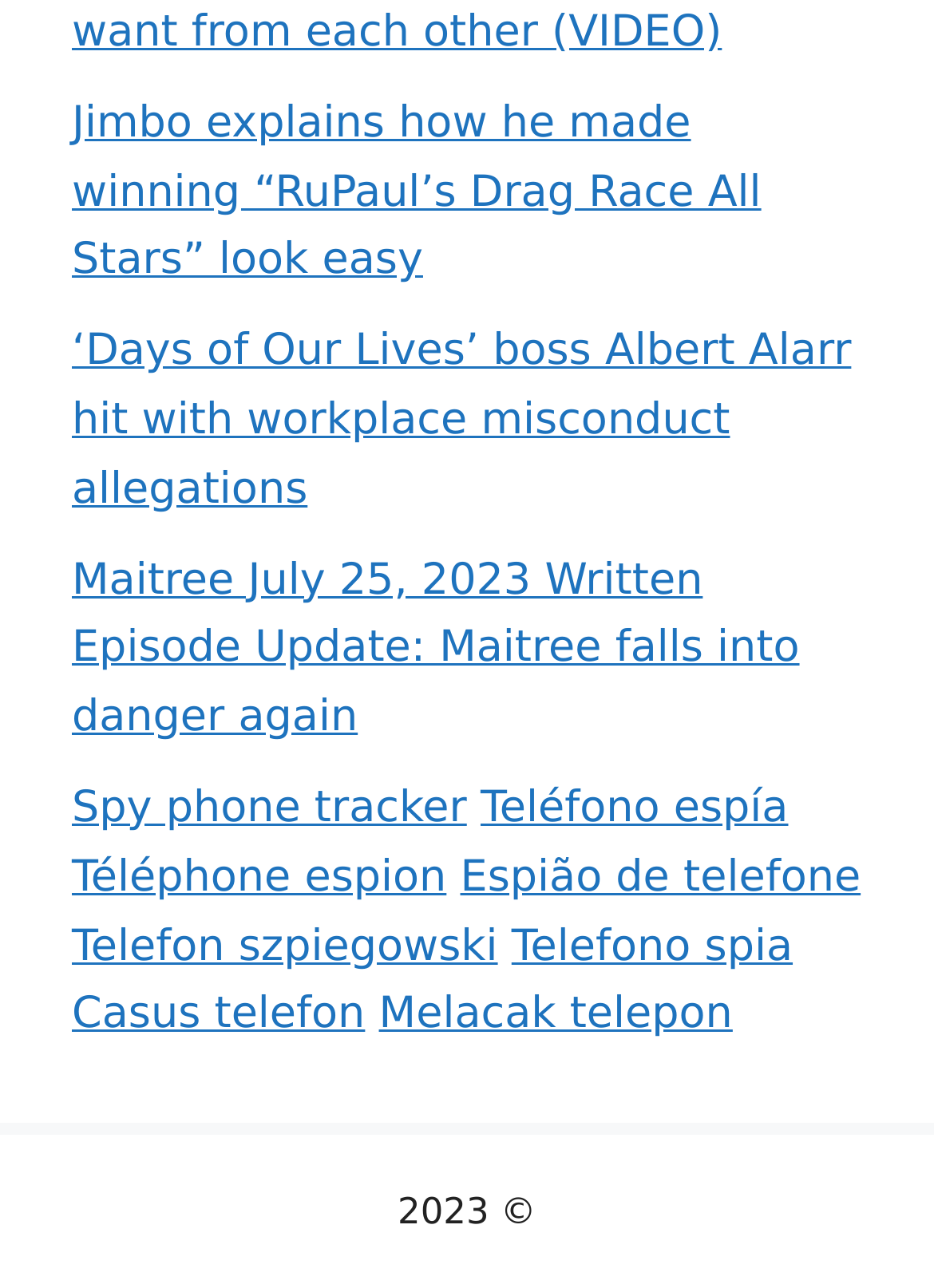How many links are on the webpage?
Please use the image to provide a one-word or short phrase answer.

11